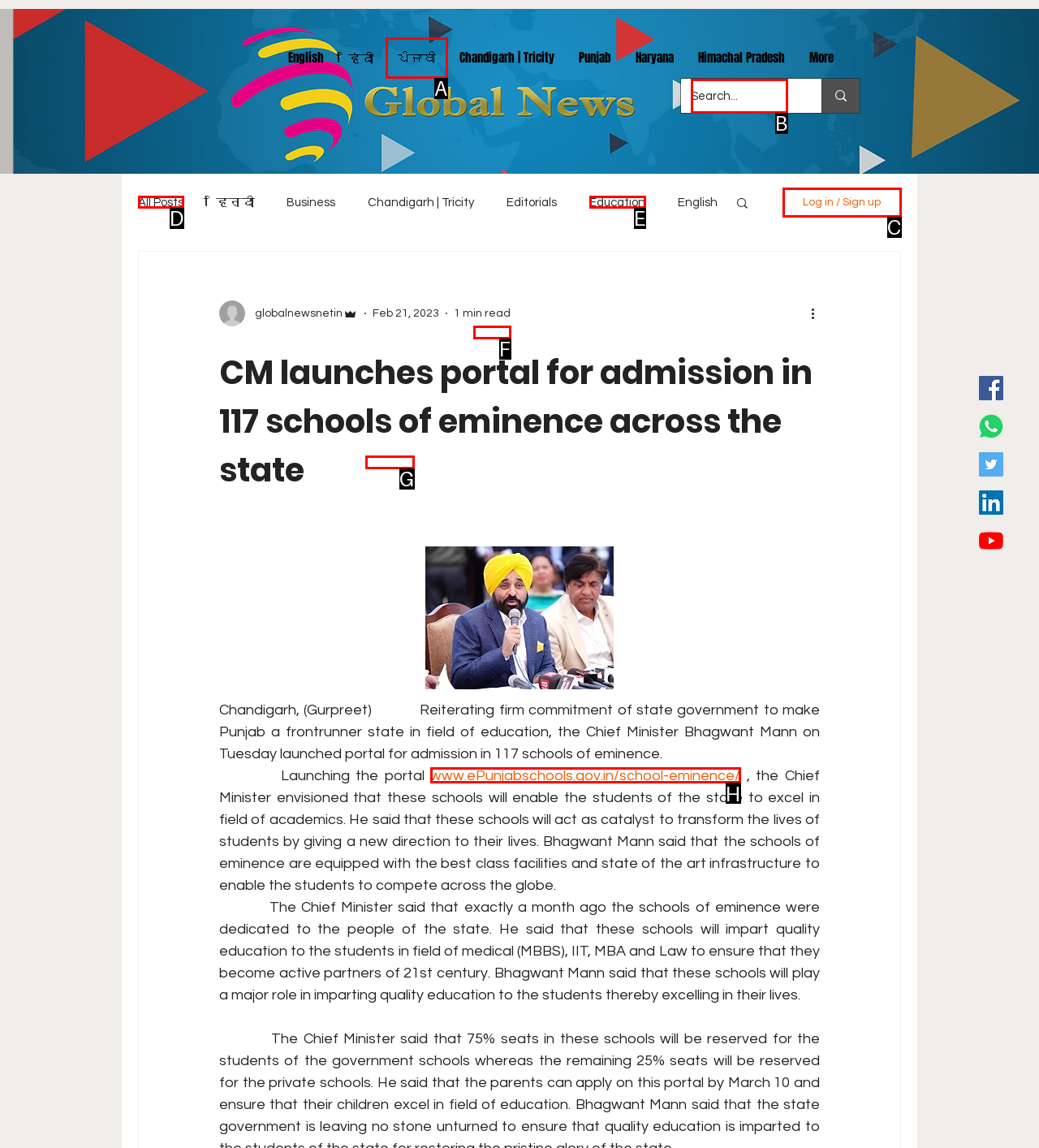Which UI element matches this description: Log in / Sign up?
Reply with the letter of the correct option directly.

C